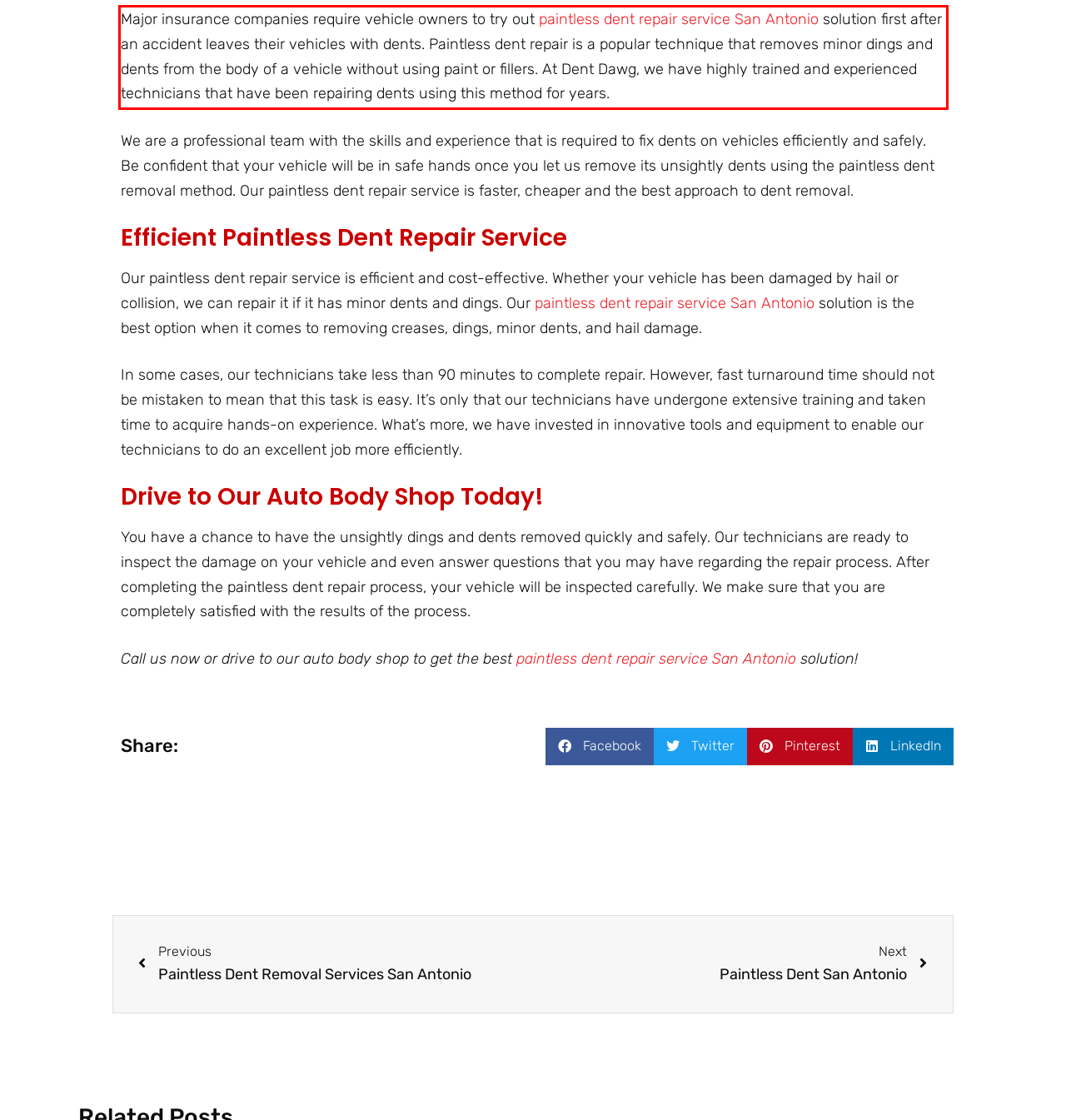You have a screenshot of a webpage where a UI element is enclosed in a red rectangle. Perform OCR to capture the text inside this red rectangle.

Major insurance companies require vehicle owners to try out paintless dent repair service San Antonio solution first after an accident leaves their vehicles with dents. Paintless dent repair is a popular technique that removes minor dings and dents from the body of a vehicle without using paint or fillers. At Dent Dawg, we have highly trained and experienced technicians that have been repairing dents using this method for years.